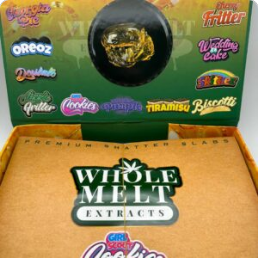Paint a vivid picture with your words by describing the image in detail.

The image showcases a beautifully designed box for "Whole Melt Extracts," featuring an eye-catching logo prominently displayed in the center. Below the logo, the words "WHOLE MELT EXTRACTS" stand out, highlighting the premium quality of the product. The vibrant and colorful top flap of the box is adorned with various enticing names of different cannabis strains, such as "Georgia Pie," "Oreo," "Wedding Cake," and "Apple Fritter," suggesting a delightful variety of flavors available. The overall aesthetic is inviting and playful, appealing to cannabis enthusiasts and highlighting the fun, innovative nature of these concentrates. The combination of colors and graphics creates an energetic vibe, making it a striking package for any consumer interested in exploring the world of cannabis extracts.